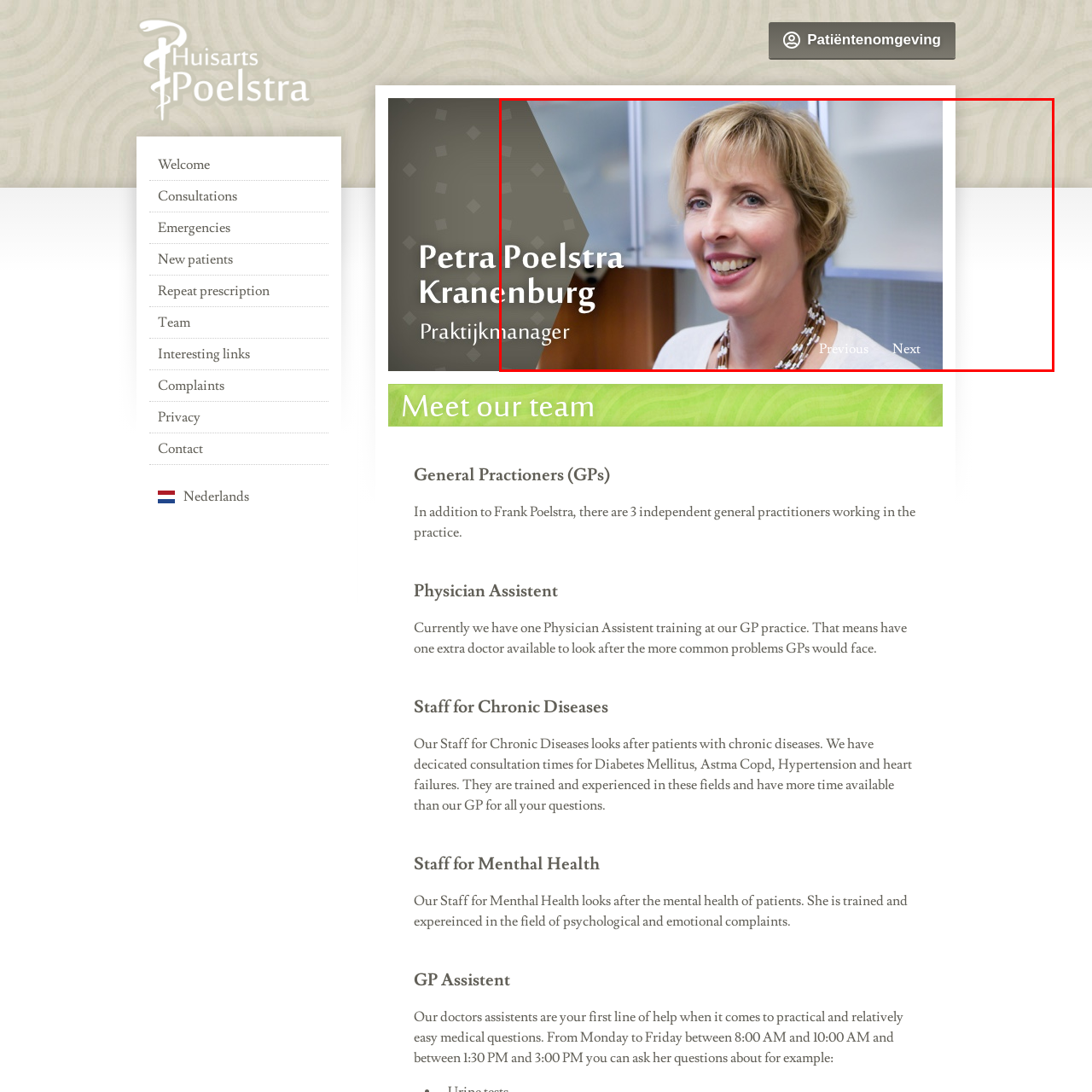Look at the image enclosed by the red boundary and give a detailed answer to the following question, grounding your response in the image's content: 
What is the purpose of the background in the image?

The softly blurred background in the image serves to draw attention to Petra, making her the central focus of the image and emphasizing her importance in the professional setting.